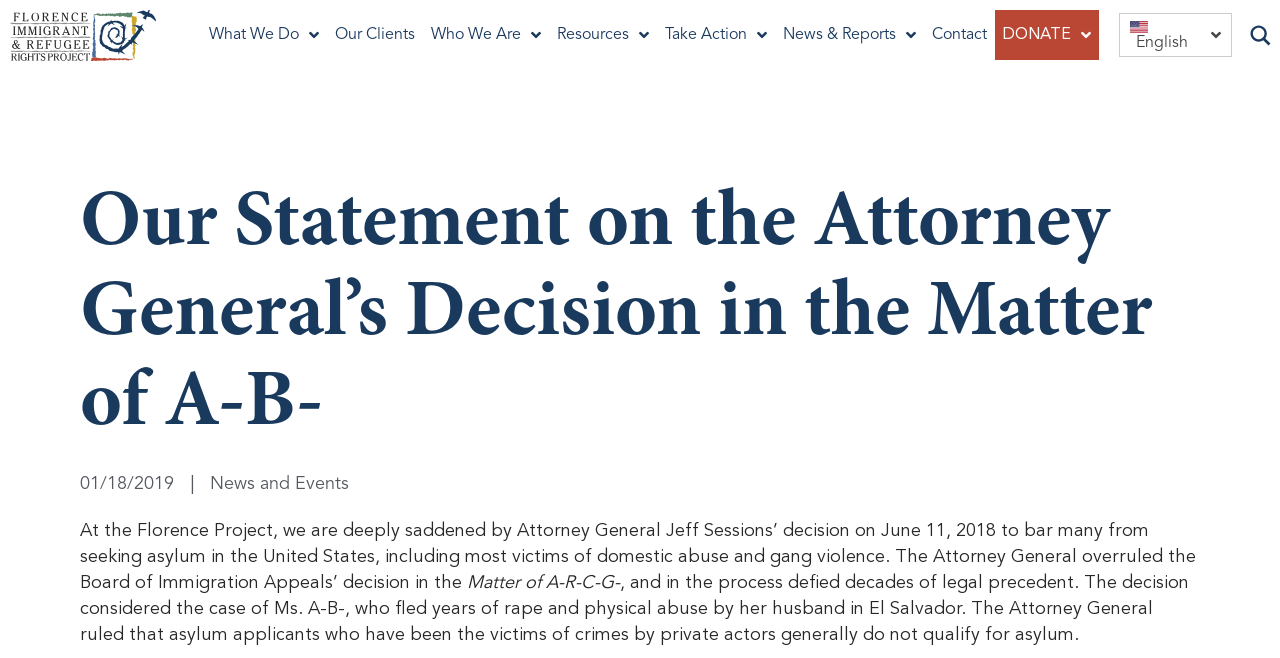Show the bounding box coordinates of the region that should be clicked to follow the instruction: "Click on News & Reports."

[0.605, 0.016, 0.722, 0.092]